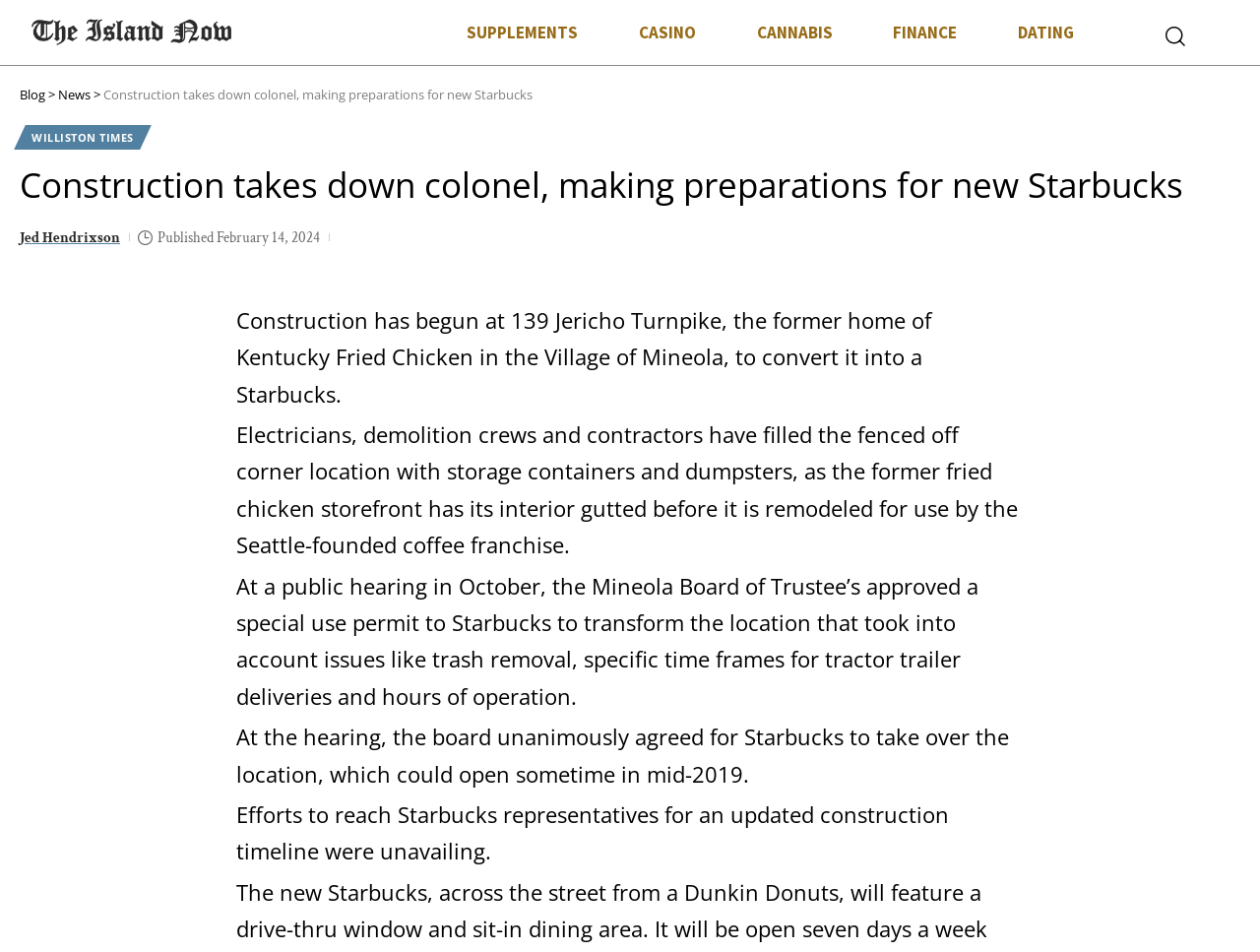Respond to the question below with a single word or phrase:
What was the former business at 139 Jericho Turnpike?

Kentucky Fried Chicken